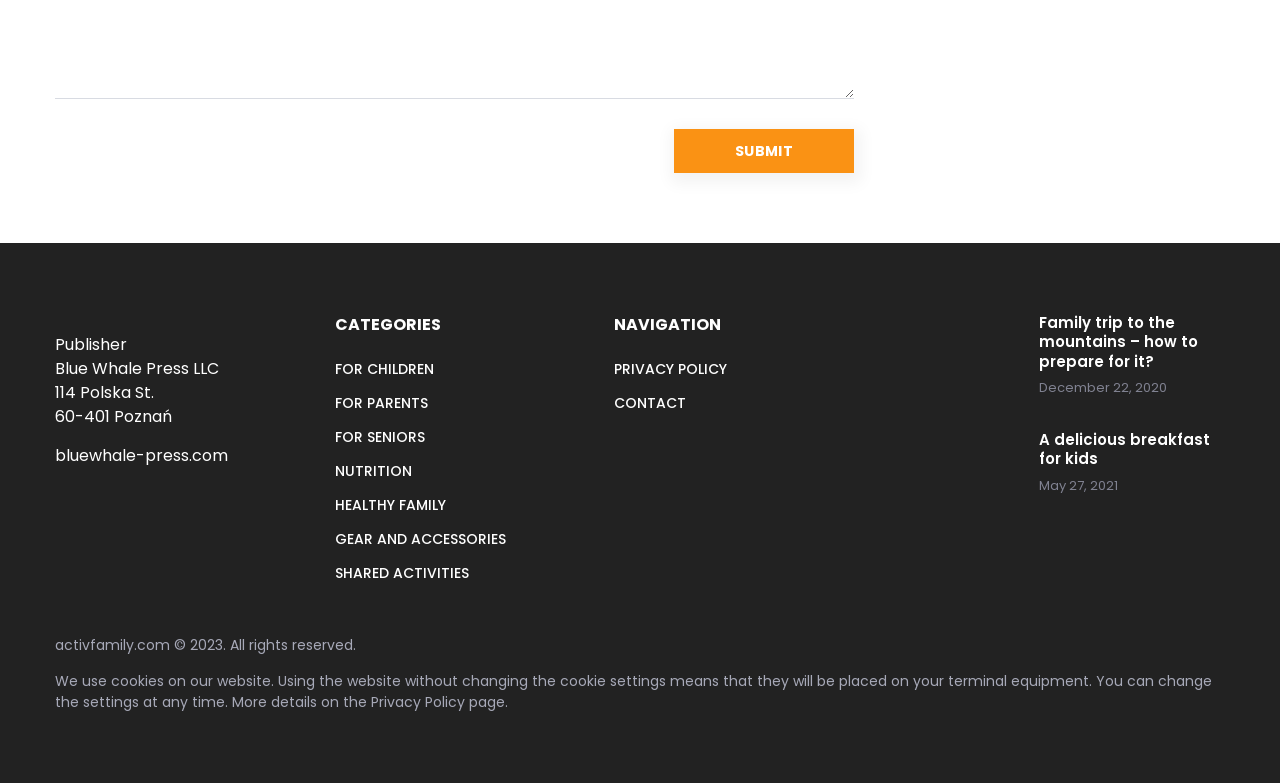Provide your answer to the question using just one word or phrase: How many categories are listed on this webpage?

6